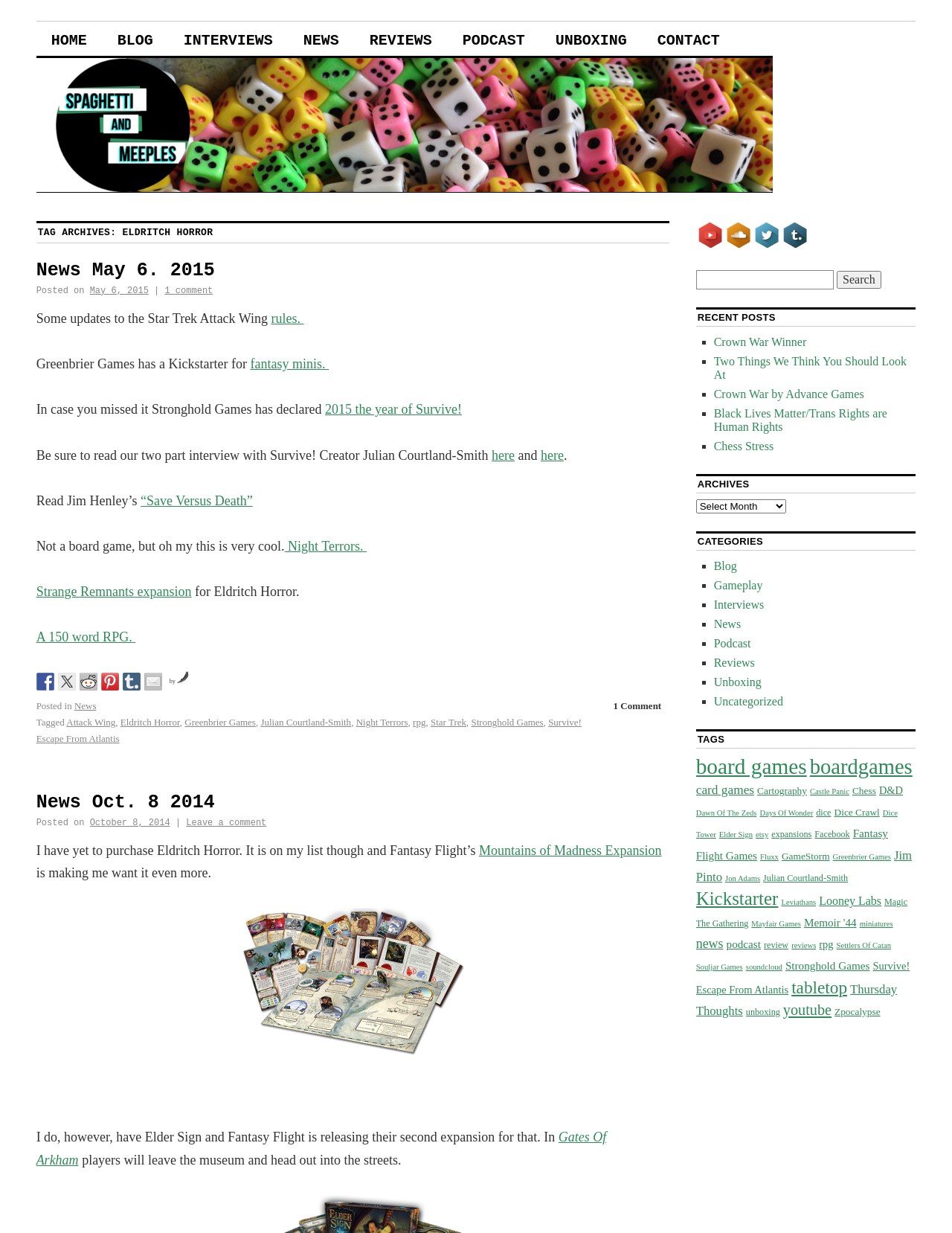Determine the bounding box coordinates of the target area to click to execute the following instruction: "Visit the Facebook page."

[0.038, 0.546, 0.057, 0.56]